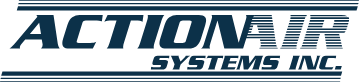What industry does the company primarily operate in?
Using the image, elaborate on the answer with as much detail as possible.

The company's focus on HVAC solutions is reflected in the modern and professional aesthetic of the logo, indicating that the company operates primarily in the heating, ventilation, and air conditioning industry.